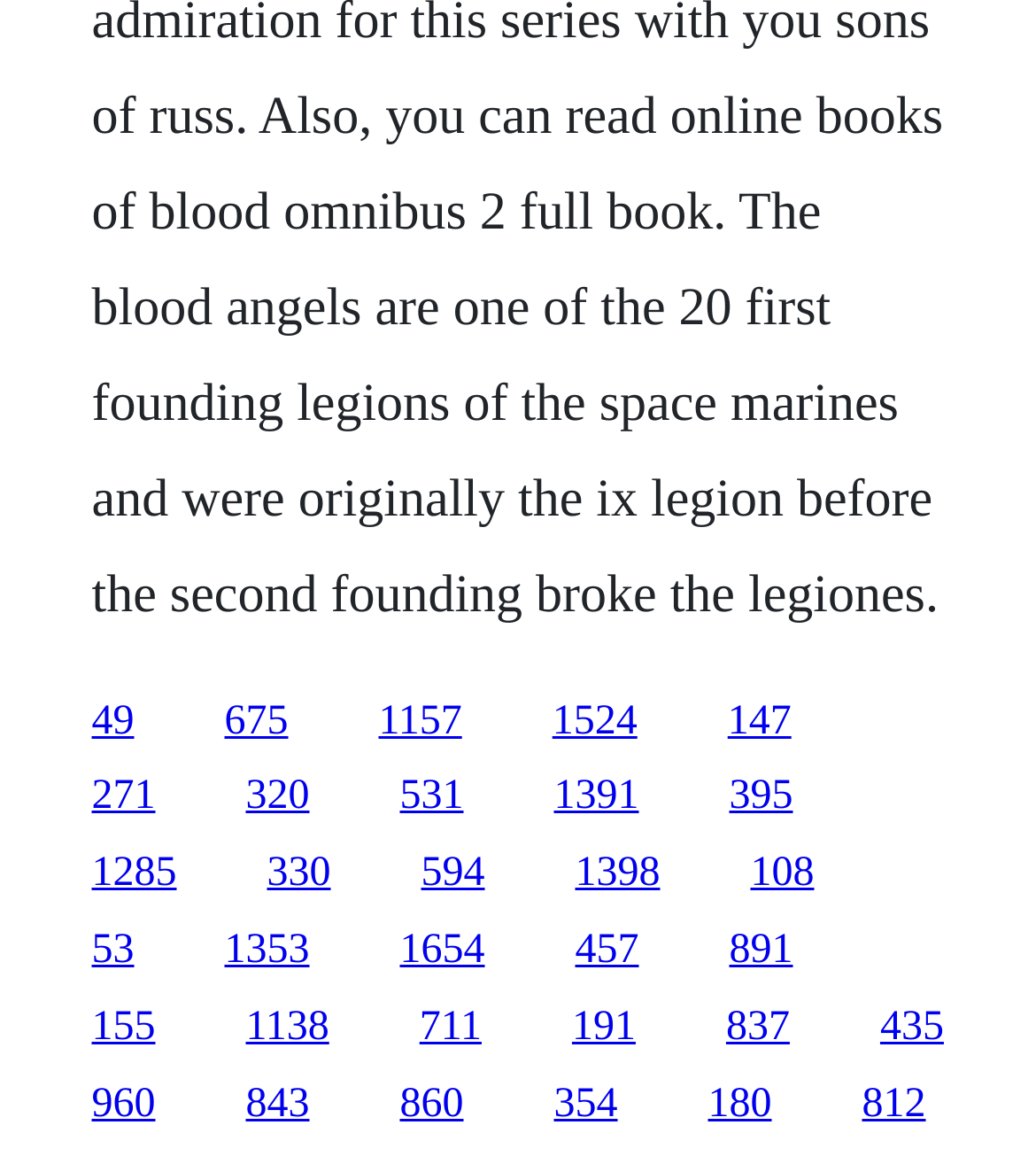Provide the bounding box coordinates of the HTML element this sentence describes: "812".

[0.832, 0.928, 0.894, 0.967]